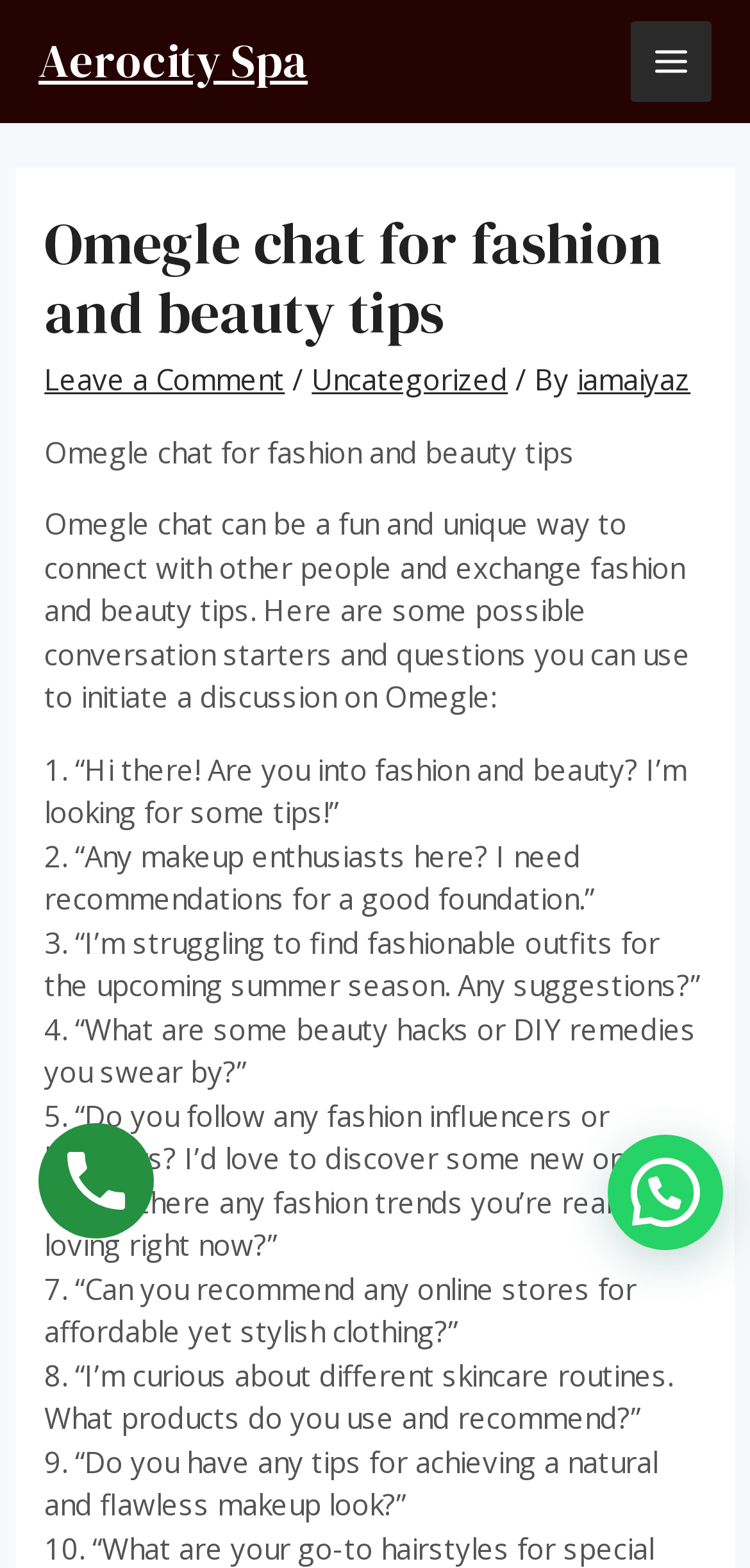Explain the webpage in detail, including its primary components.

The webpage is about Omegle chat for fashion and beauty tips, specifically from Aerocity Spa. At the top left, there is a link to "Aerocity Spa". On the top right, there is a button labeled "MAIN MENU" with an image beside it. 

Below the button, there is a header section that spans almost the entire width of the page. Within this section, there is a heading that reads "Omegle chat for fashion and beauty tips" followed by a link to "Leave a Comment", a slash, and a link to "Uncategorized" with the author's name "iamaiyaz" on the right. 

Below the header section, there is a paragraph of text that introduces the concept of using Omegle chat to connect with others and exchange fashion and beauty tips. This is followed by a list of 9 conversation starters or questions that can be used to initiate a discussion on Omegle, each numbered and presented in a separate line of text. The questions cover various topics such as fashion, beauty, makeup, and skincare. 

At the bottom left, there is another link, but its purpose is unclear.